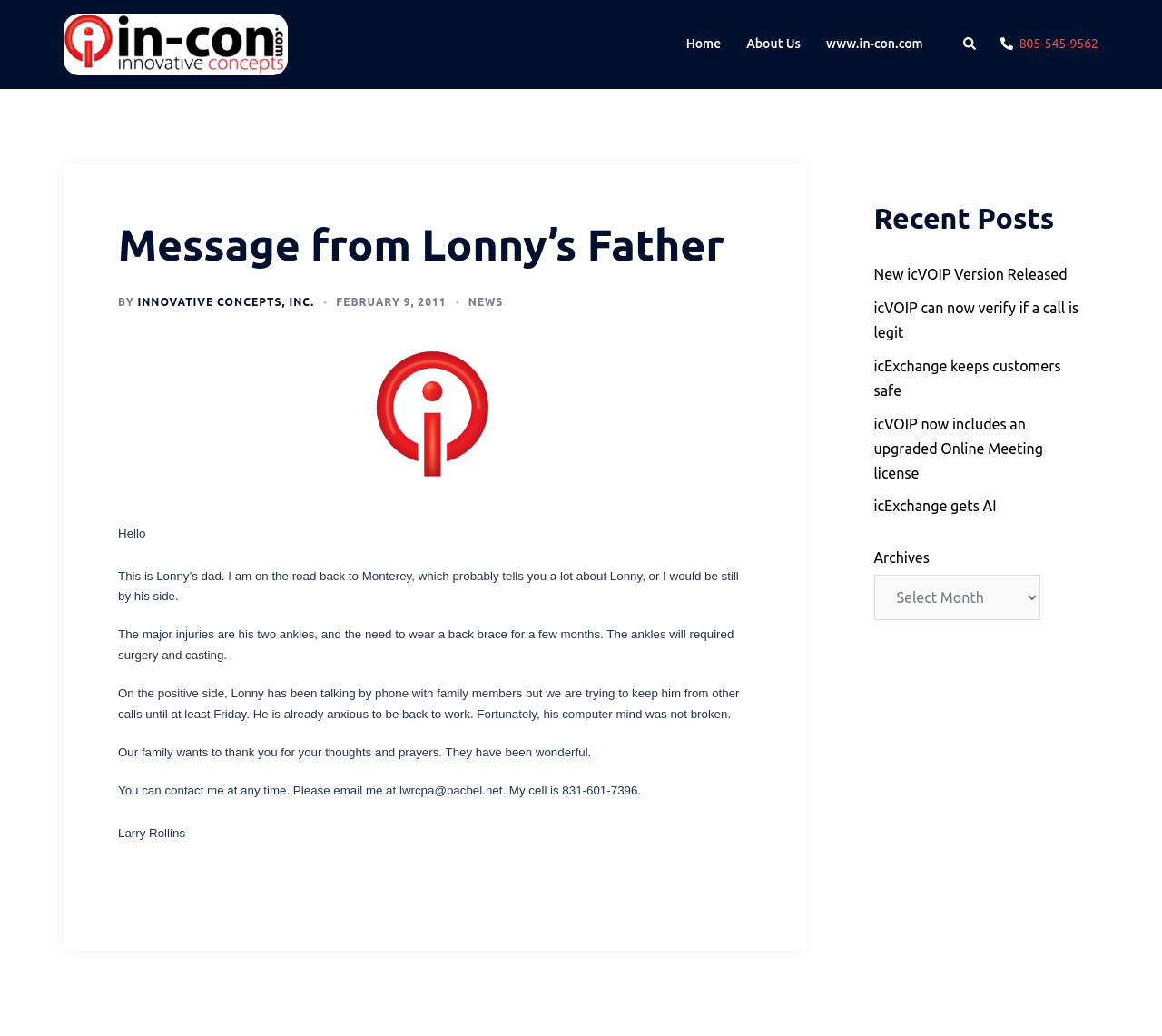How can one contact Lonny's dad?
Provide an in-depth answer to the question, covering all aspects.

According to the article, one can contact Lonny's dad, Larry Rollins, via email at lwrcpa@pacbel.net or by phone at 831-601-7396. This information is provided at the end of the article.